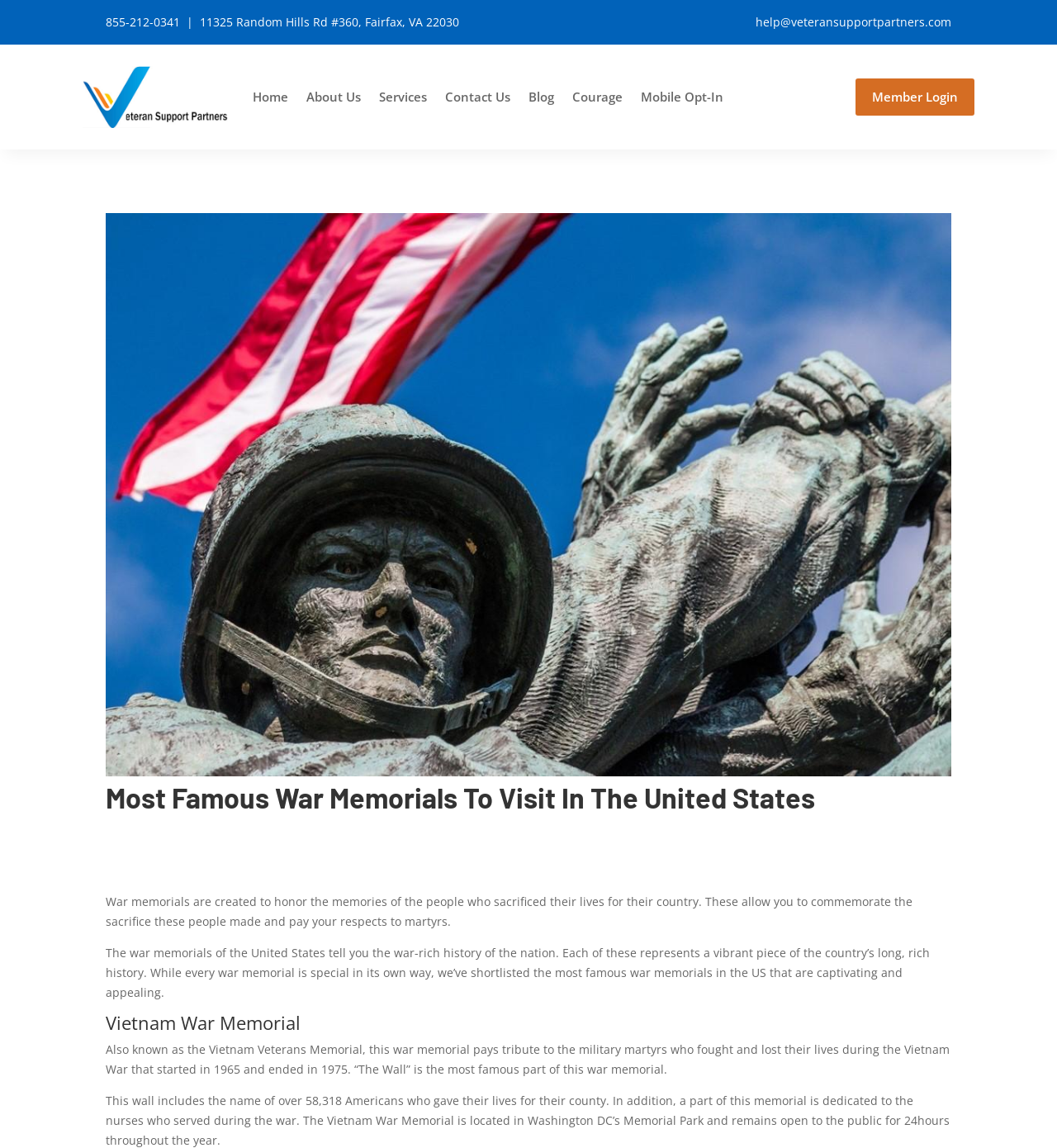Respond with a single word or short phrase to the following question: 
How many Americans' names are included on The Wall?

Over 58,318